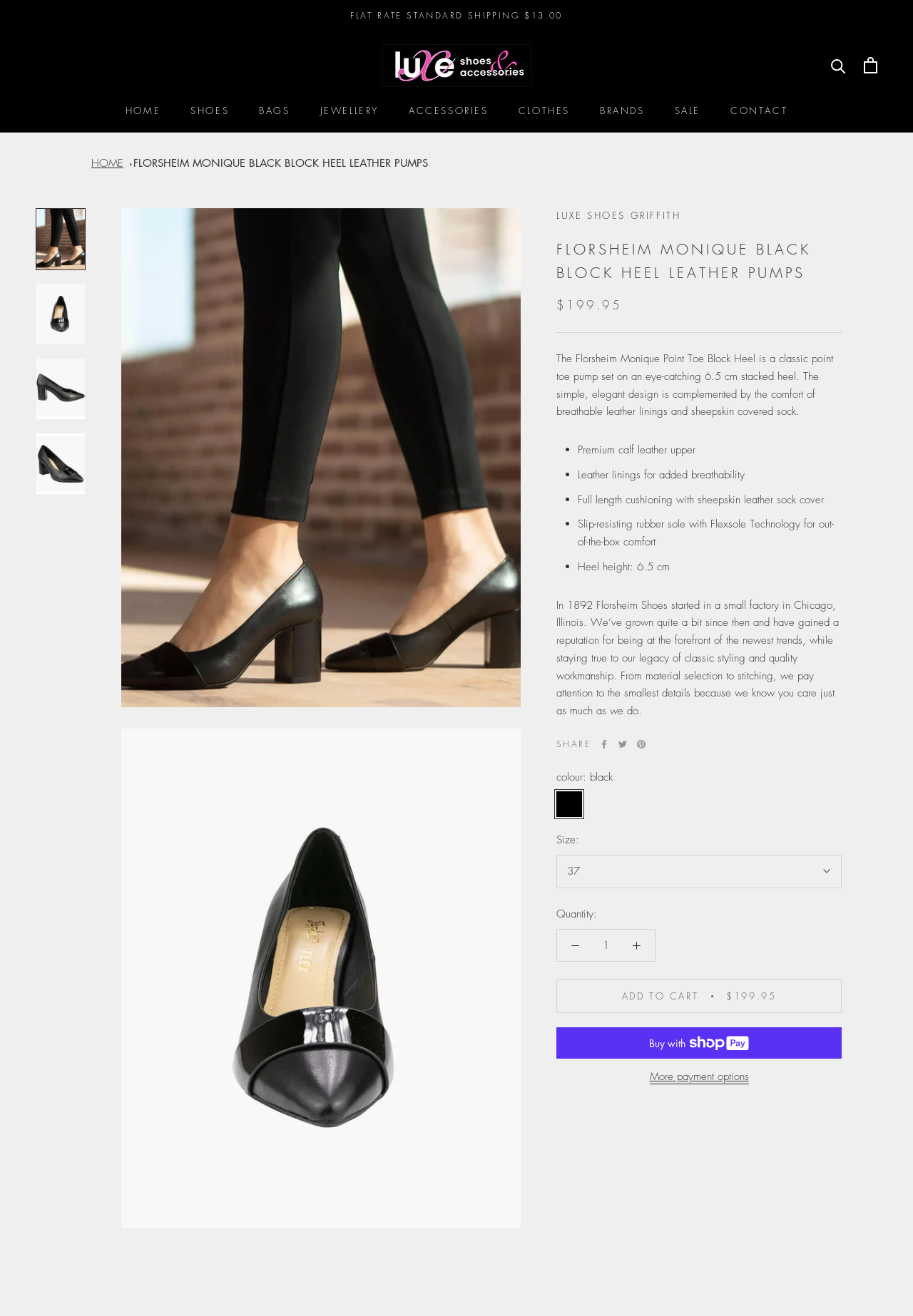How many images of the shoe are there?
Give a single word or phrase answer based on the content of the image.

5